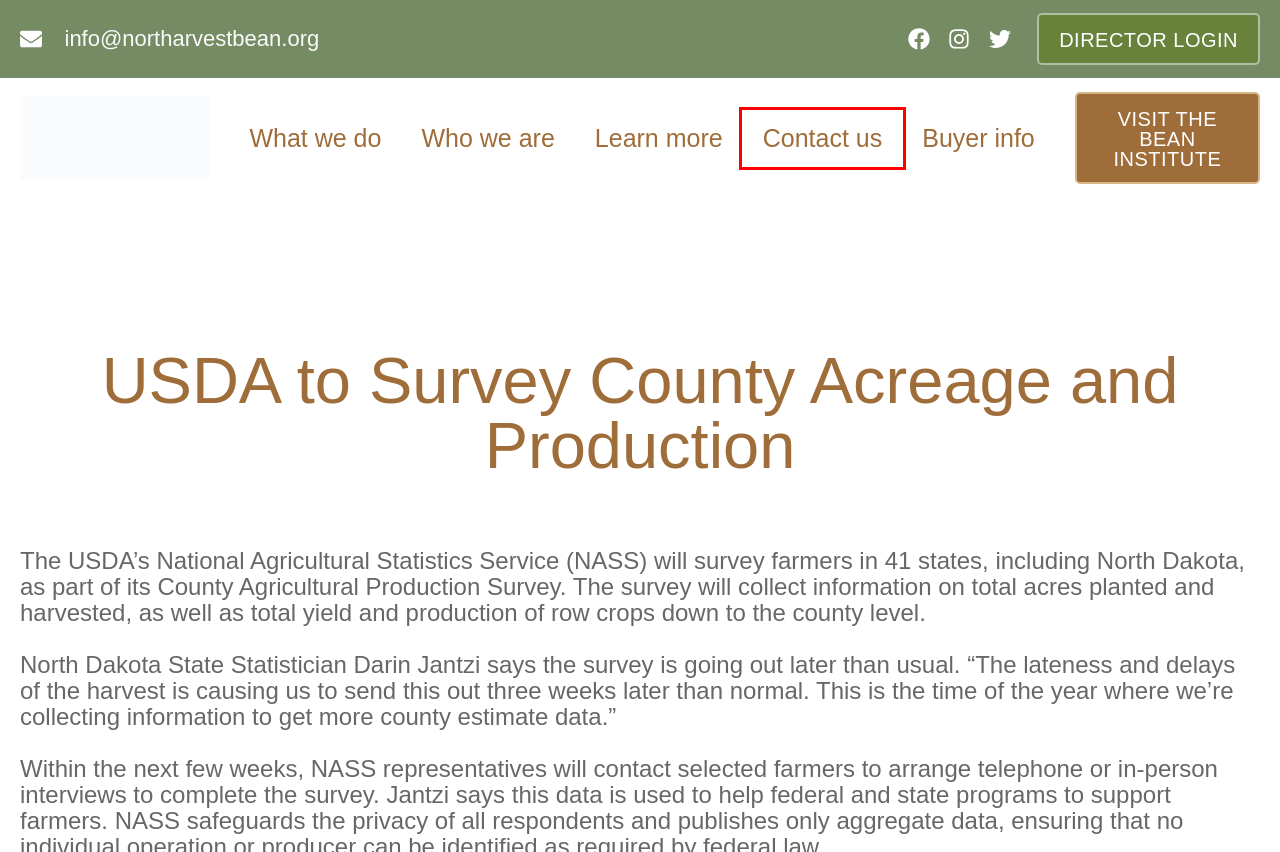You have a screenshot showing a webpage with a red bounding box around a UI element. Choose the webpage description that best matches the new page after clicking the highlighted element. Here are the options:
A. Who we are – Northarvest Bean Growers Association
B. Buyer info – Northarvest Bean Growers Association
C. Member Login – Northarvest Bean Growers Association
D. Contact us – Northarvest Bean Growers Association
E. Learn more – Northarvest Bean Growers Association
F. Bean Institute | Beans: Simply Delicious. Naturally Nutritious.
G. Digital Marketing Agency in Minnesota | Cyberdogz Marketing
H. What we do – Northarvest Bean Growers Association

D